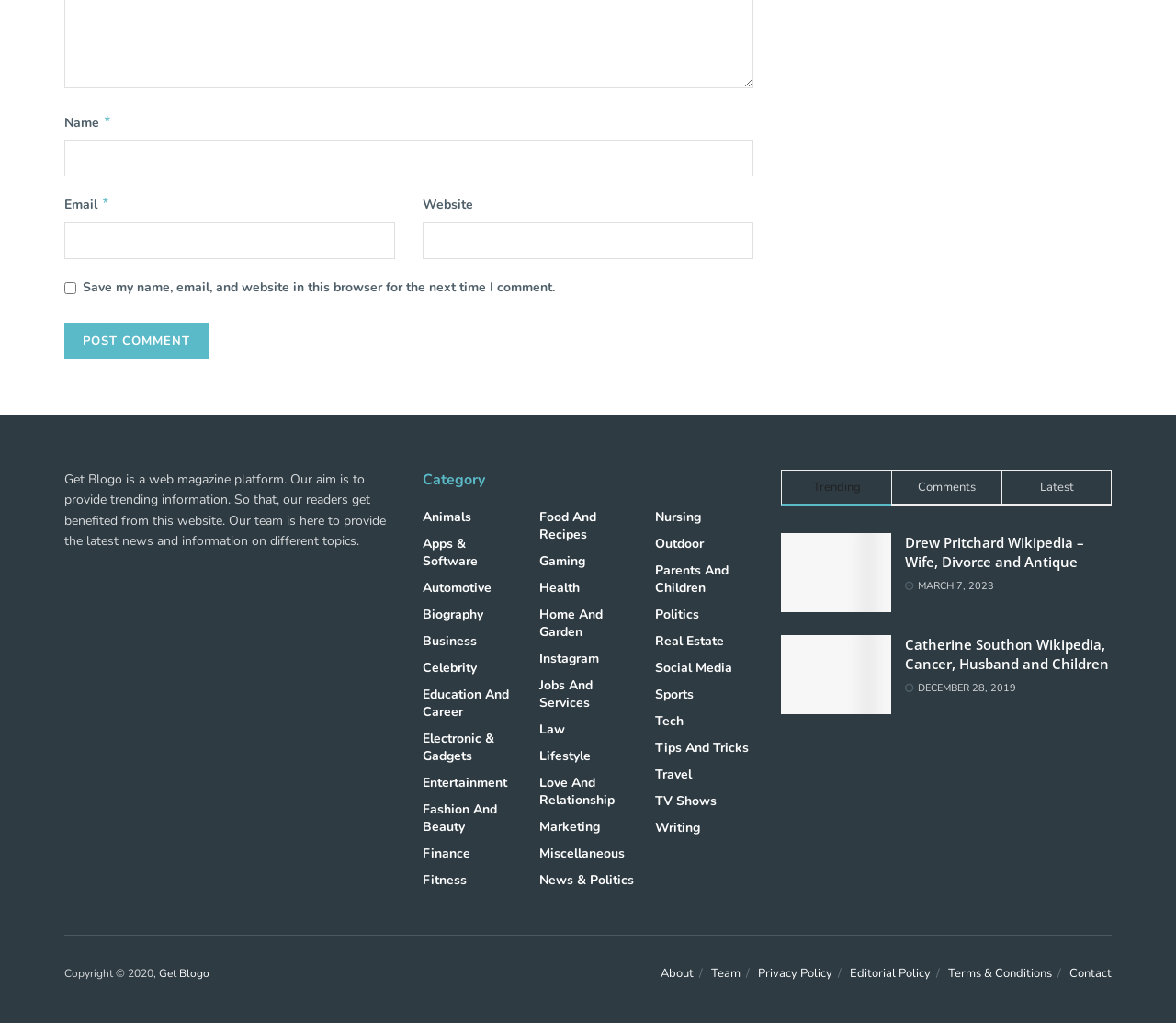Locate the bounding box coordinates of the clickable region to complete the following instruction: "Click the 'Post Comment' button."

[0.055, 0.315, 0.177, 0.351]